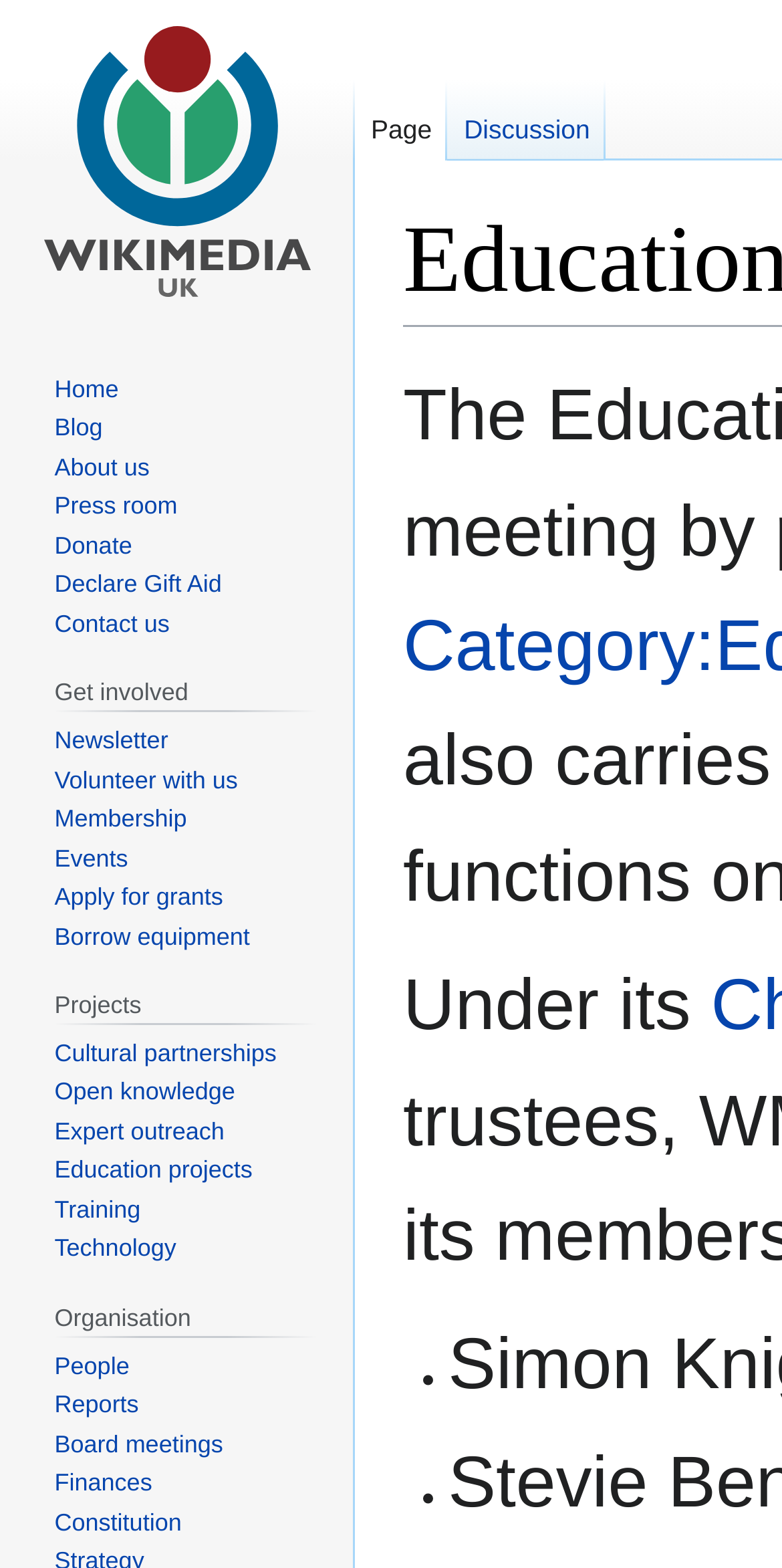Please find the bounding box for the following UI element description. Provide the coordinates in (top-left x, top-left y, bottom-right x, bottom-right y) format, with values between 0 and 1: Declare Gift Aid

[0.07, 0.364, 0.283, 0.382]